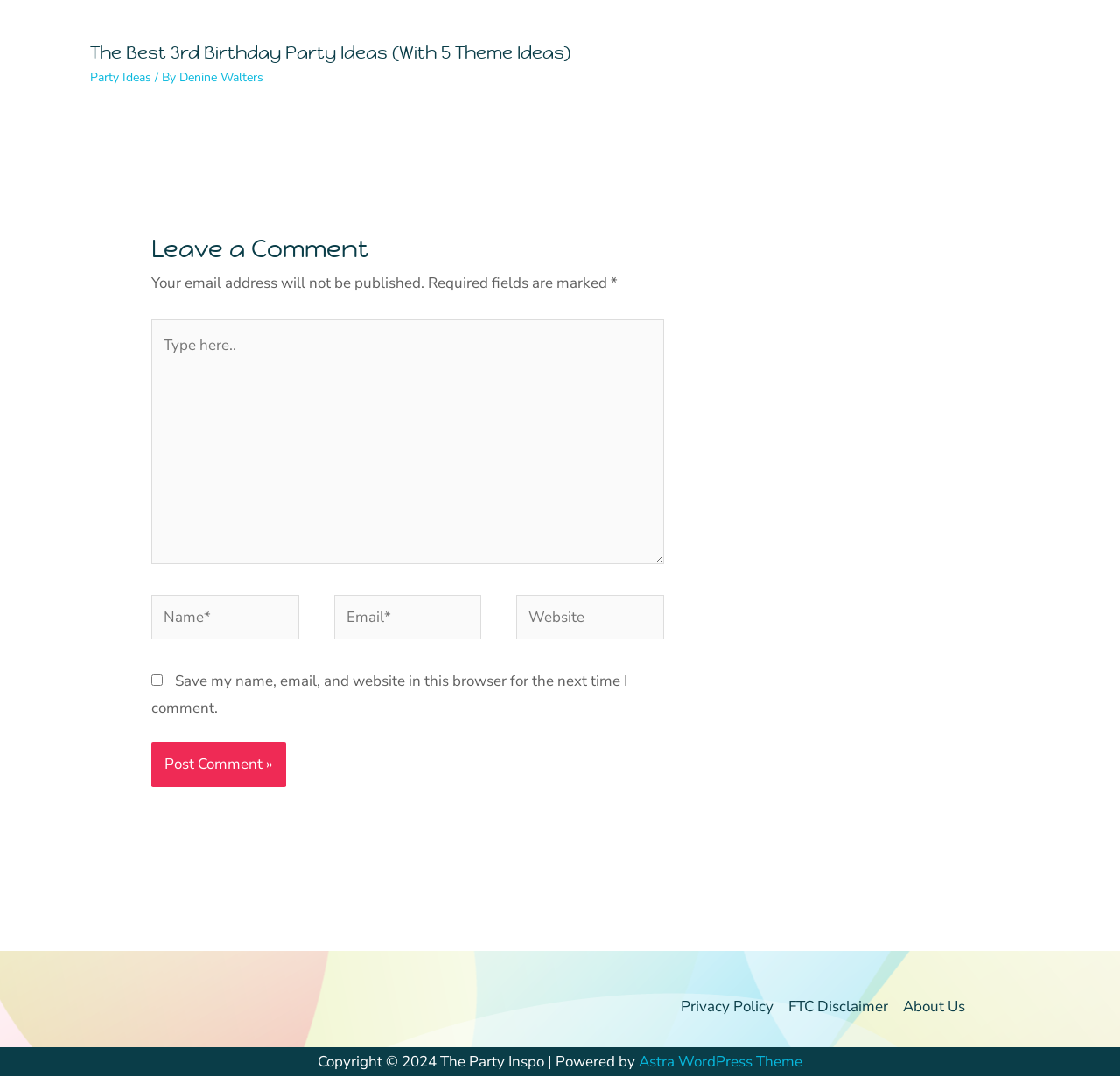What is required to leave a comment?
Please provide a comprehensive answer based on the contents of the image.

The webpage has a comment section with fields for name, email, and website. The name and email fields are marked as required, indicating that they must be filled in to leave a comment.